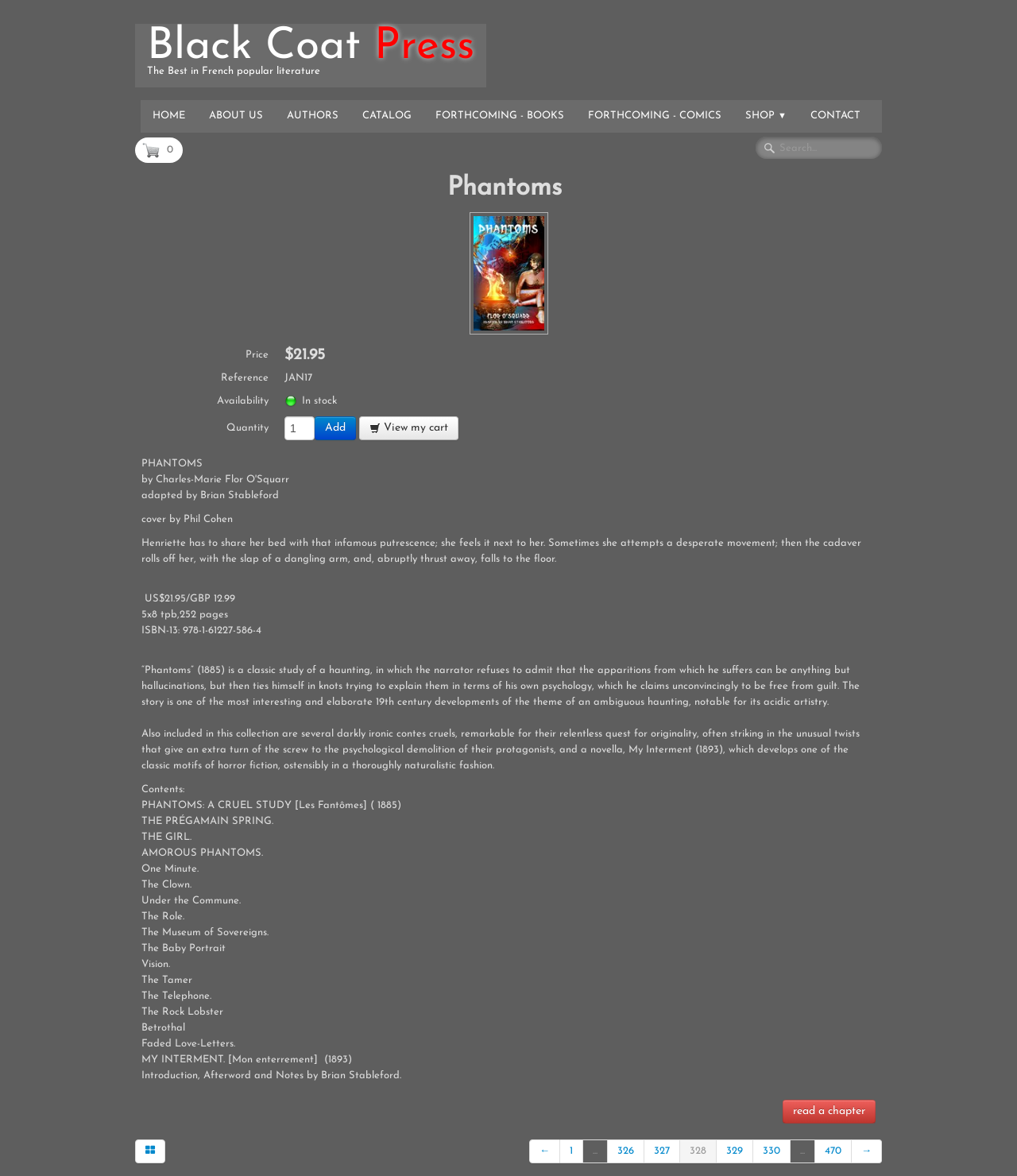Look at the image and write a detailed answer to the question: 
How many pages does the book have?

The number of pages of the book can be found in the text '5x8 tpb,252 pages' with a bounding box of [0.139, 0.518, 0.224, 0.527].